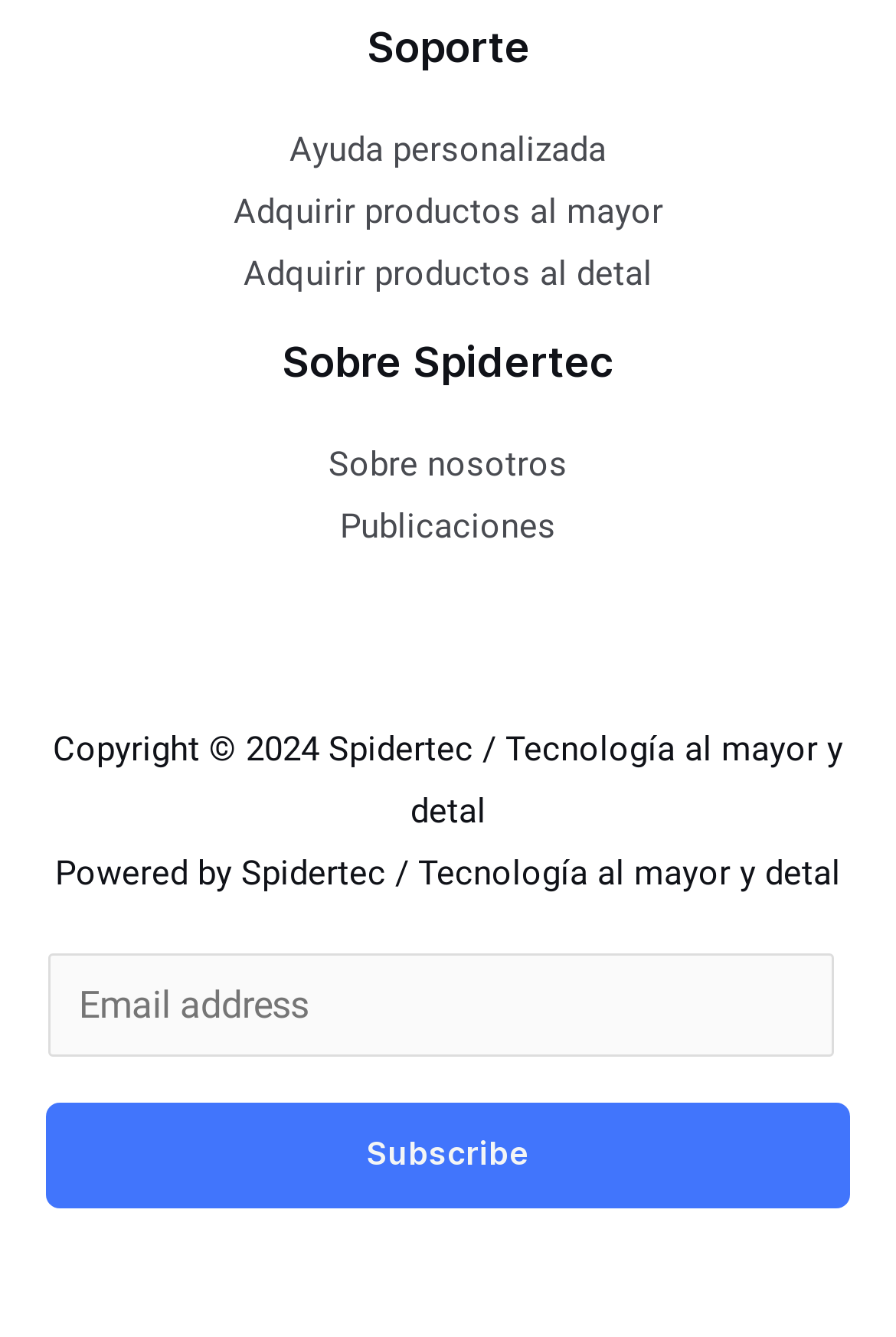What is the name of the section that contains 'Sobre nosotros' and 'Publicaciones' links?
Refer to the image and provide a detailed answer to the question.

The section that contains the 'Sobre nosotros' and 'Publicaciones' links is a navigation menu located in the footer section of the webpage, and it is labeled 'Sobre Spidertec'.